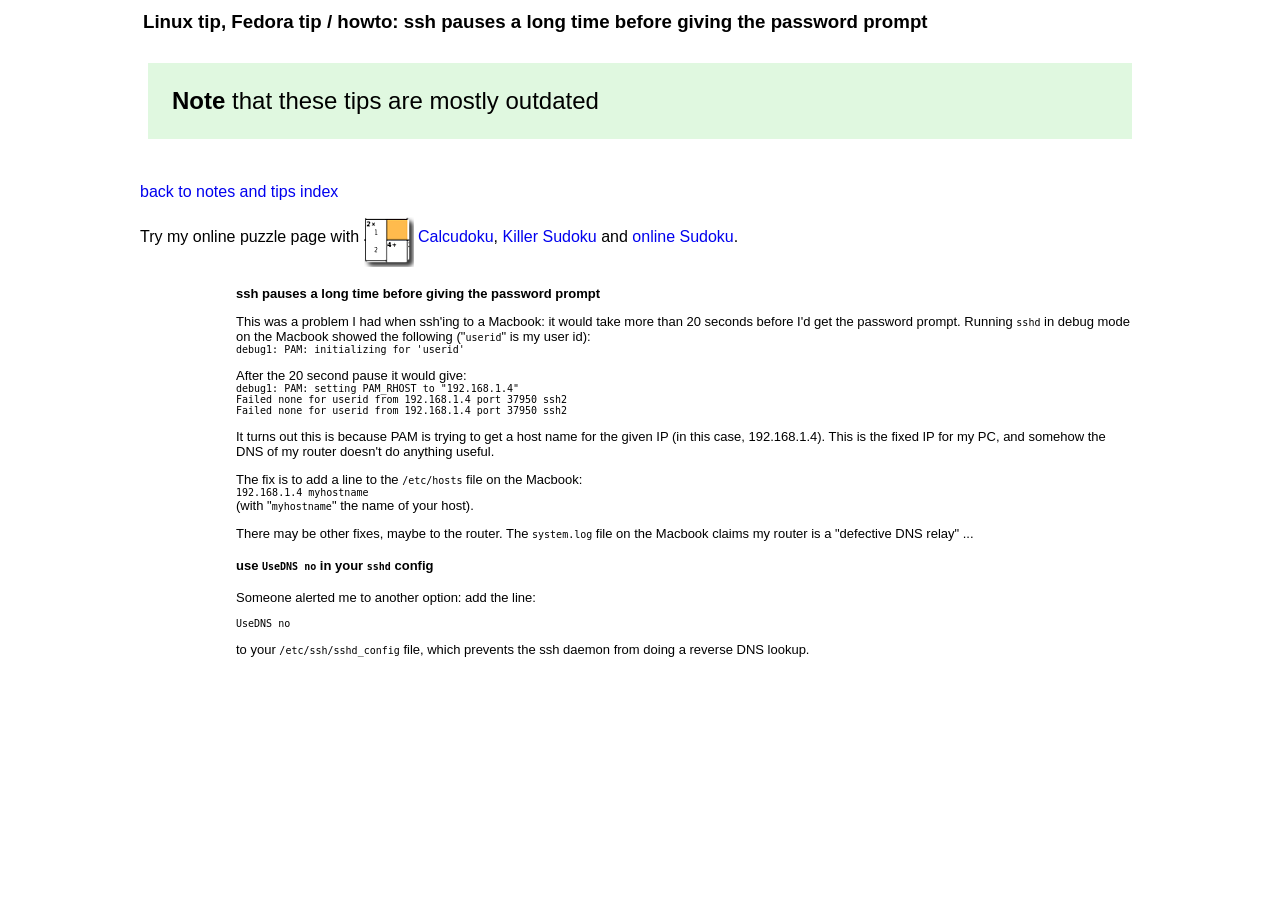Use a single word or phrase to answer the question:
What is the problem described on this webpage?

ssh pauses before giving password prompt